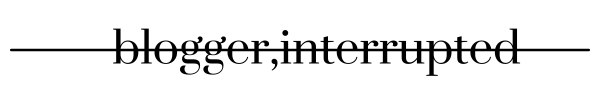What is the purpose of the line underneath the text?
Provide a comprehensive and detailed answer to the question.

The line underneath the text serves to enhance its prominence and create a distinct separation from other content, drawing the viewer's attention to the title of the blog.